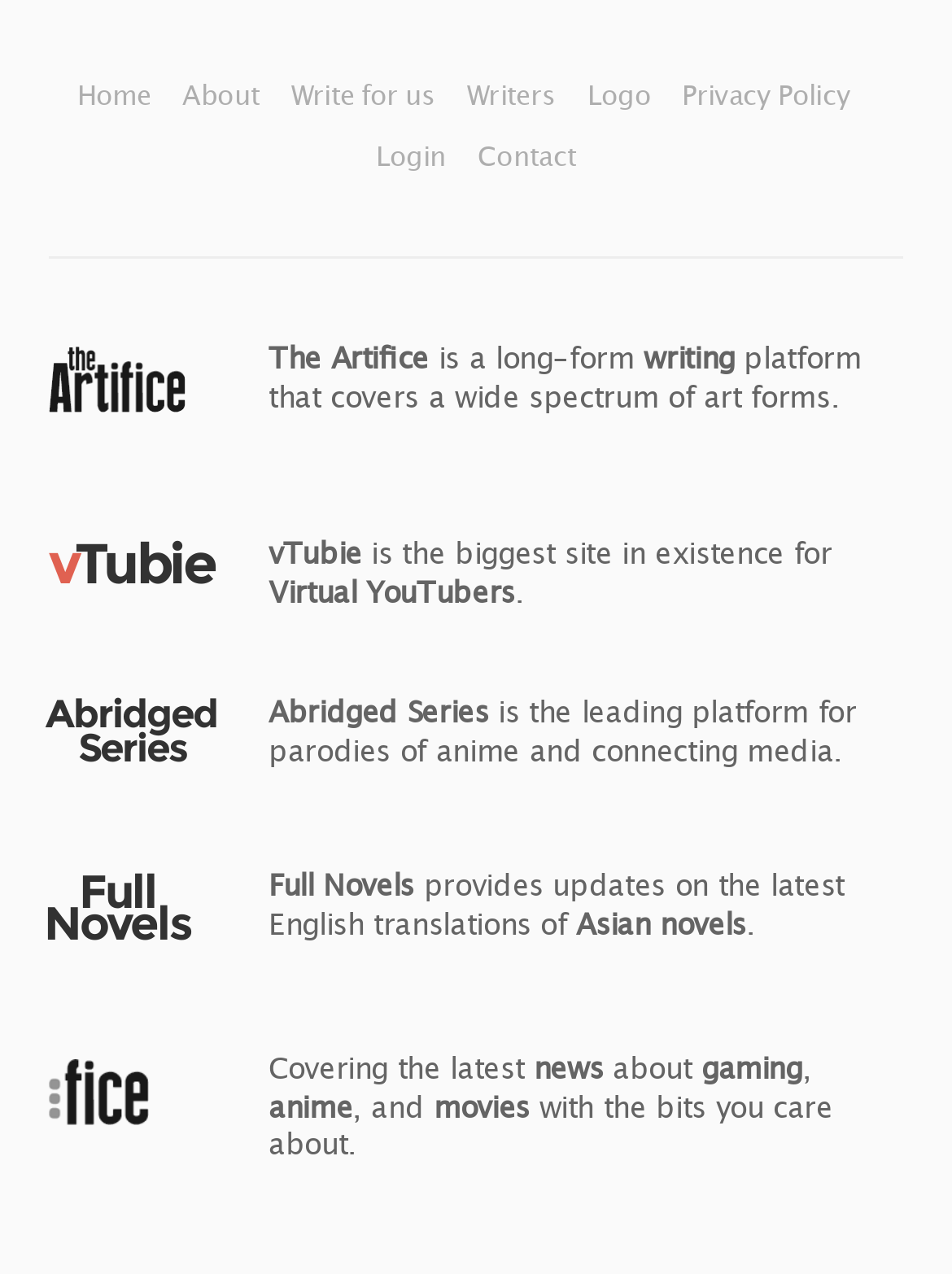How many images are on the webpage?
Using the image, provide a detailed and thorough answer to the question.

I counted the images on the webpage, which are 'The Artifice' and 'Fice', totaling 2 images.